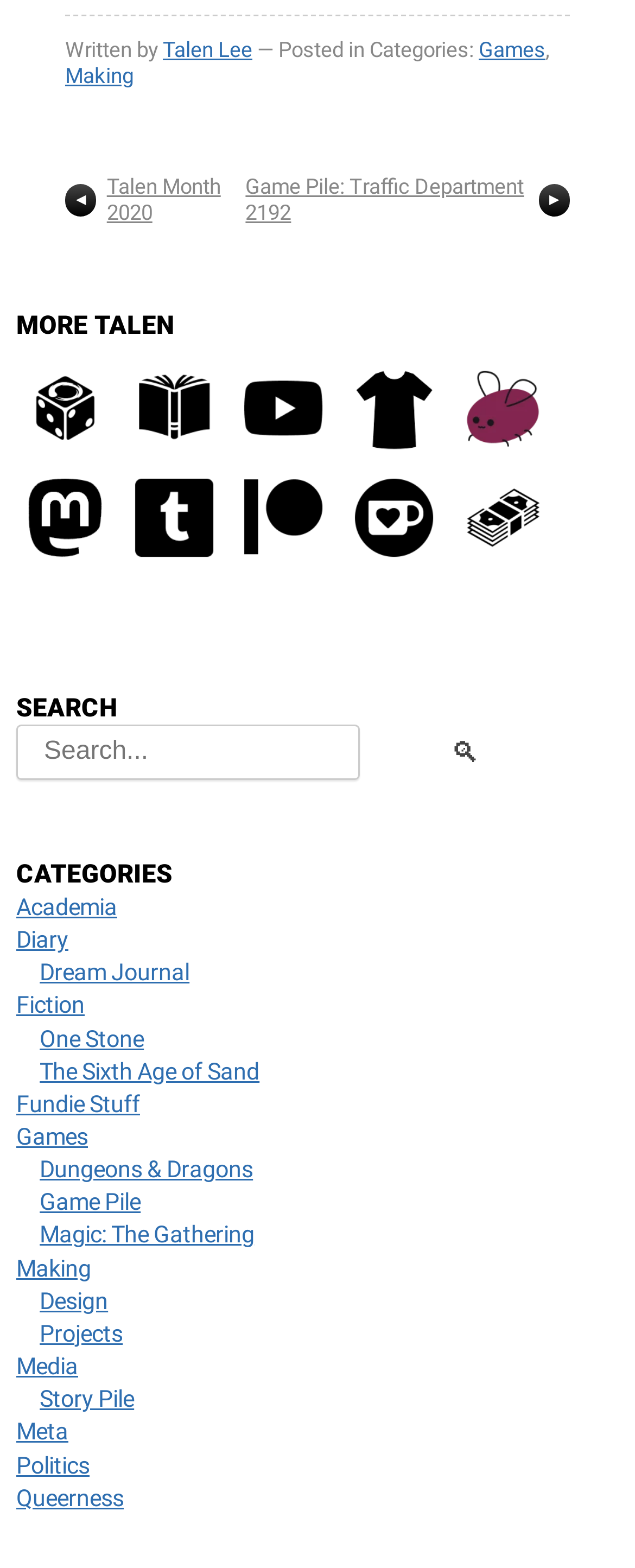Identify the bounding box coordinates for the region of the element that should be clicked to carry out the instruction: "Open the search". The bounding box coordinates should be four float numbers between 0 and 1, i.e., [left, top, right, bottom].

None